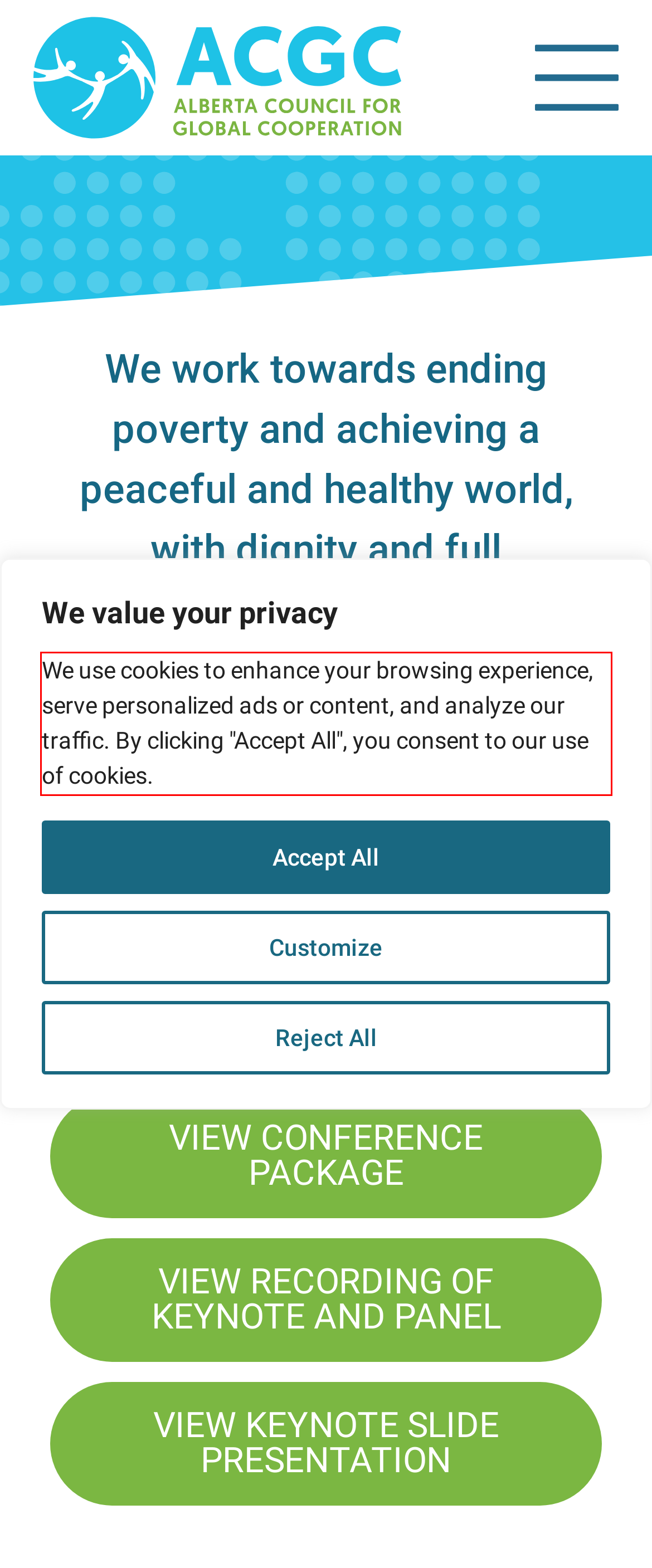Review the screenshot of the webpage and recognize the text inside the red rectangle bounding box. Provide the extracted text content.

We use cookies to enhance your browsing experience, serve personalized ads or content, and analyze our traffic. By clicking "Accept All", you consent to our use of cookies.